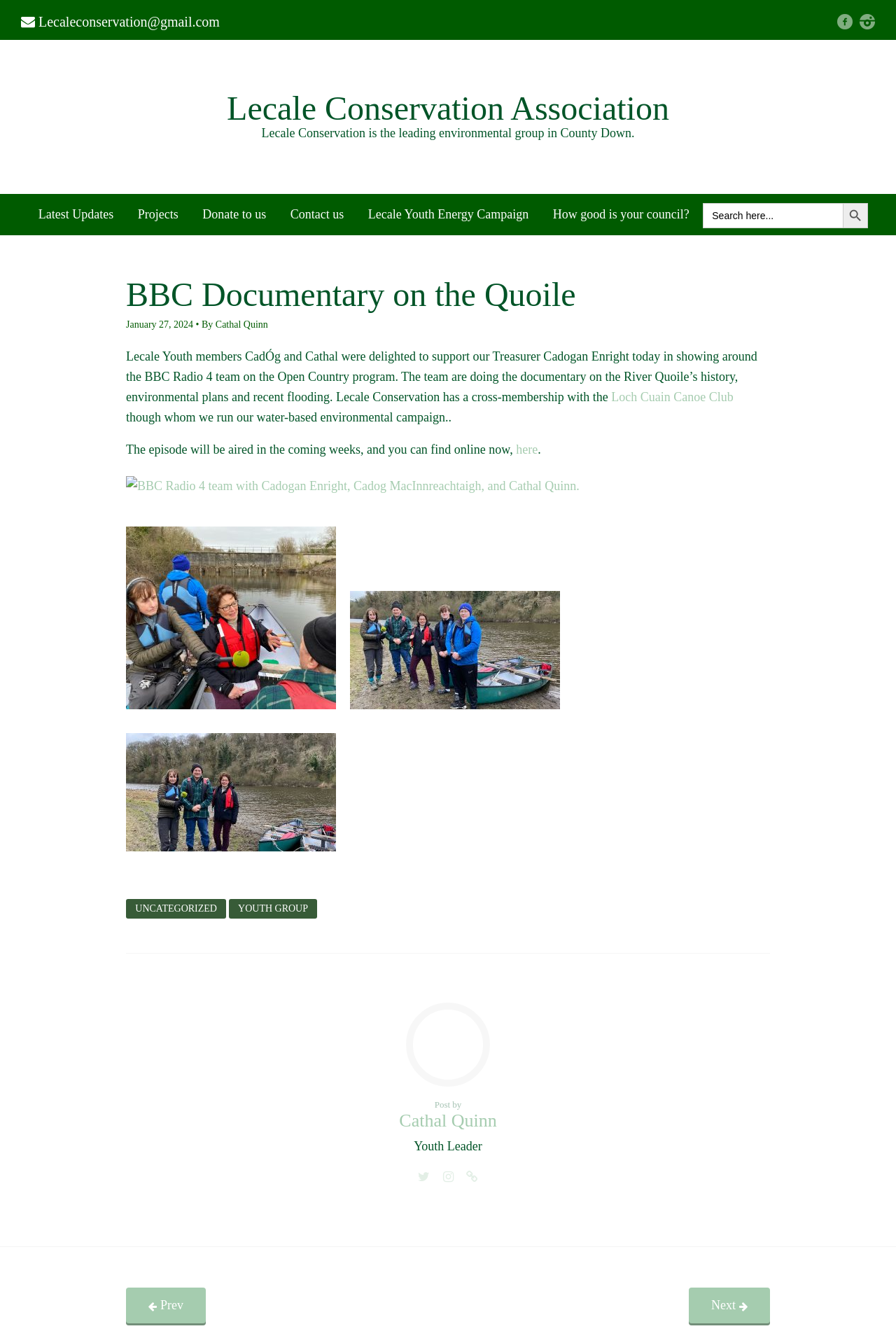Could you specify the bounding box coordinates for the clickable section to complete the following instruction: "Visit Lecale Conservation Association"?

[0.253, 0.067, 0.747, 0.095]